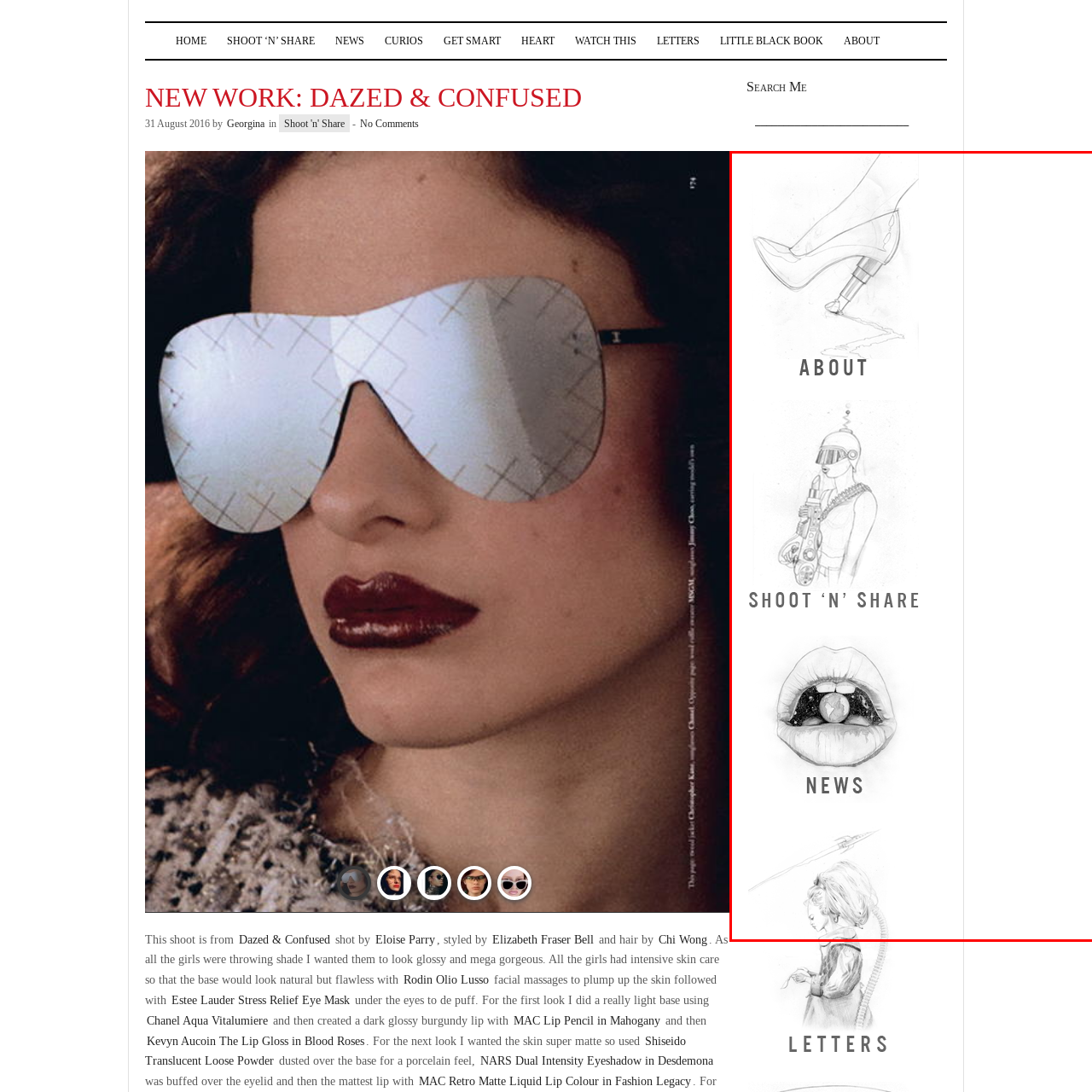Please look at the highlighted area within the red border and provide the answer to this question using just one word or phrase: 
What is the figure in the middle holding?

Futuristic weapon